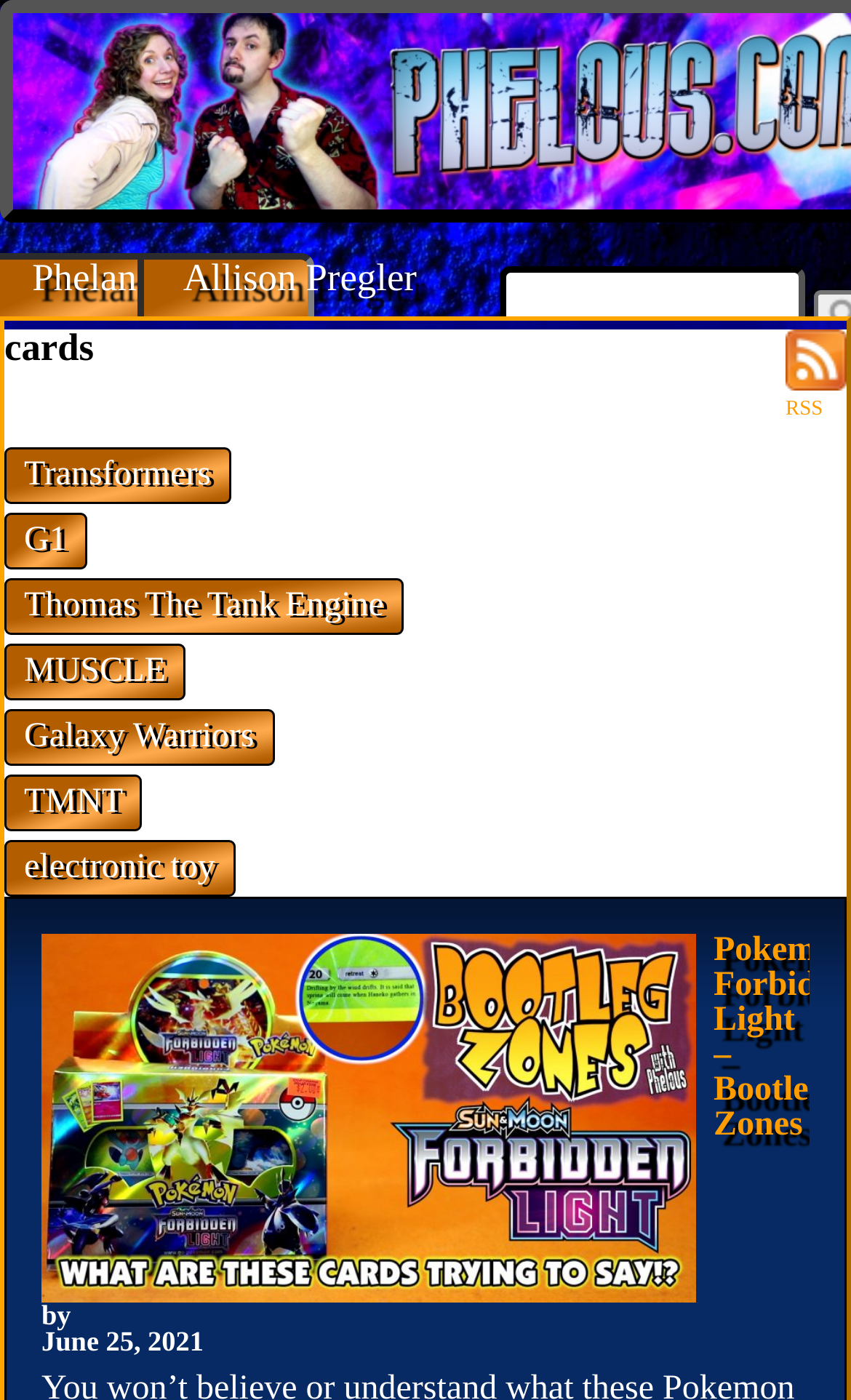Please specify the bounding box coordinates of the region to click in order to perform the following instruction: "click on Phelan Porteous".

[0.038, 0.183, 0.33, 0.214]